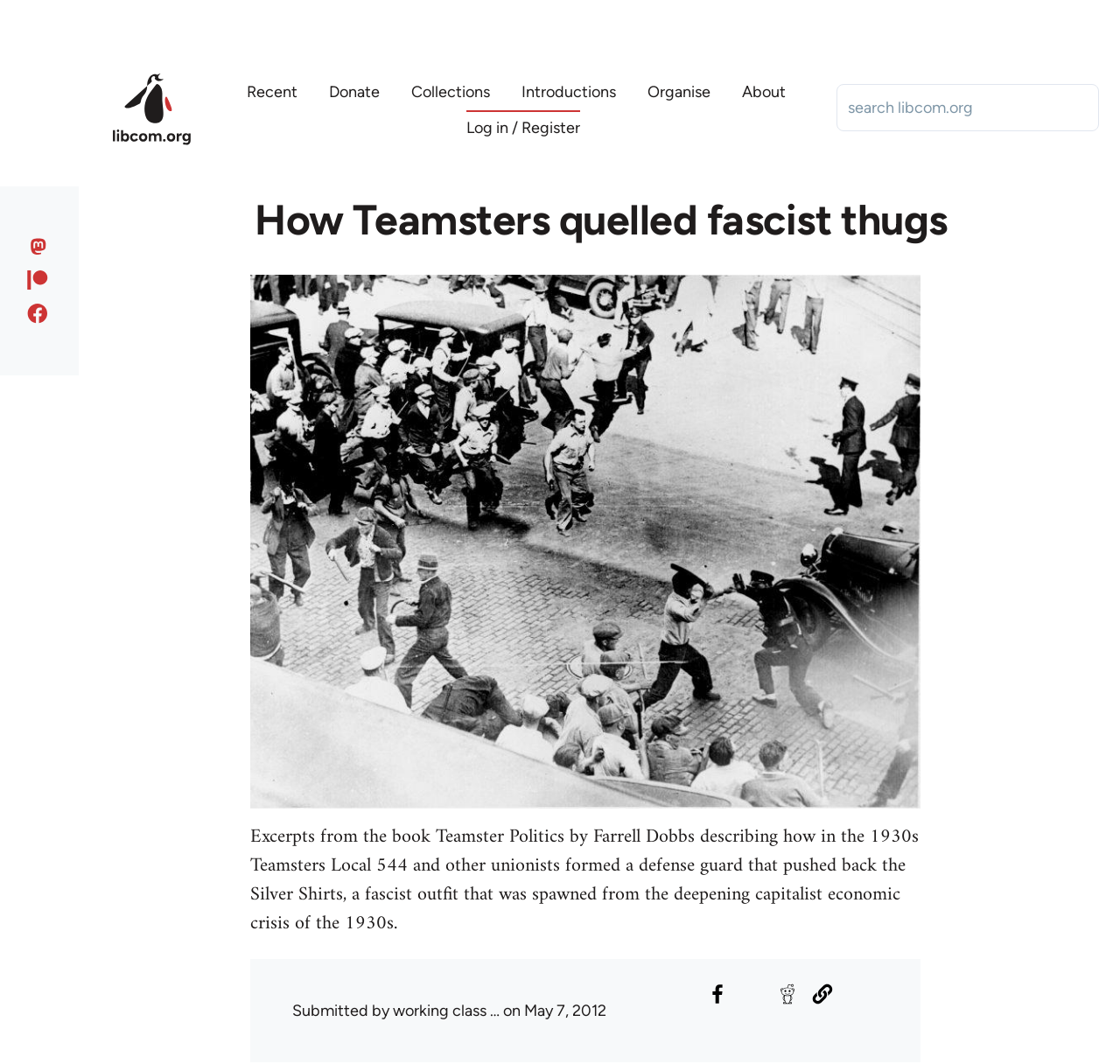Bounding box coordinates must be specified in the format (top-left x, top-left y, bottom-right x, bottom-right y). All values should be floating point numbers between 0 and 1. What are the bounding box coordinates of the UI element described as: name="search_api_fulltext" placeholder="search libcom.org"

[0.747, 0.079, 0.981, 0.123]